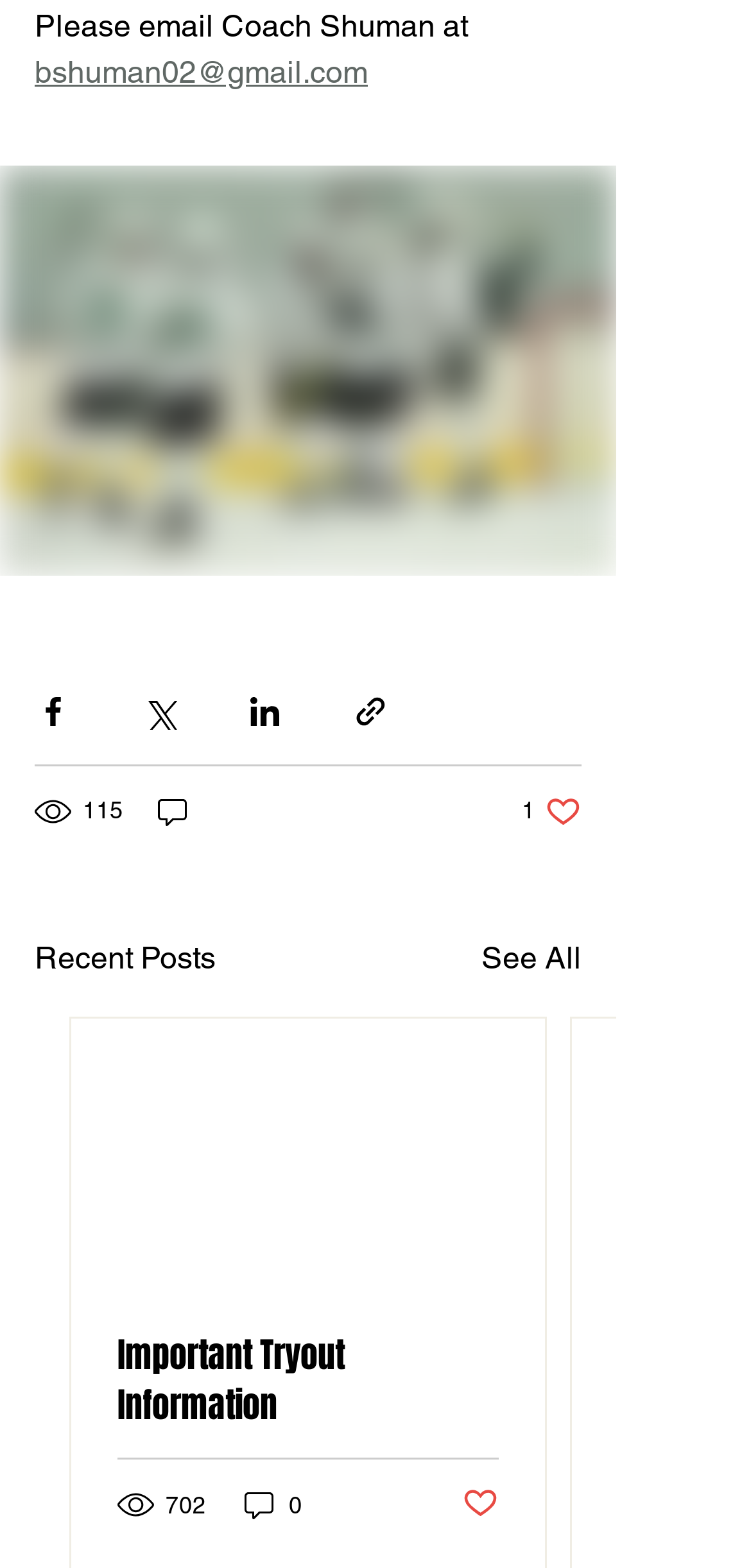Find the bounding box coordinates of the clickable area required to complete the following action: "View recent posts".

[0.046, 0.596, 0.287, 0.626]